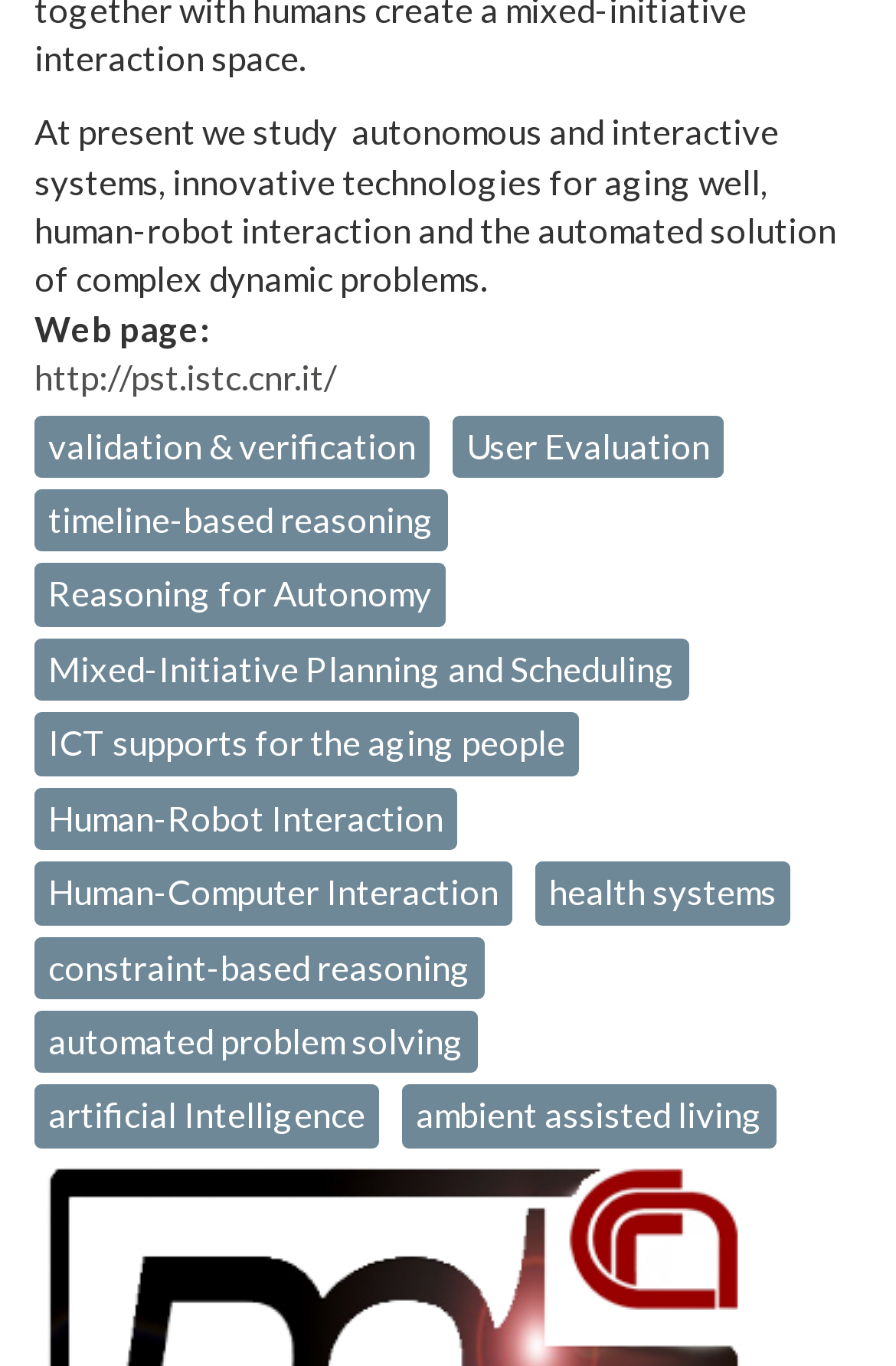Can you give a detailed response to the following question using the information from the image? What is the main research area of this webpage?

Based on the static text at the top of the webpage, it mentions 'autonomous and interactive systems' as one of the research areas, which suggests that autonomous systems is a main research area of this webpage.